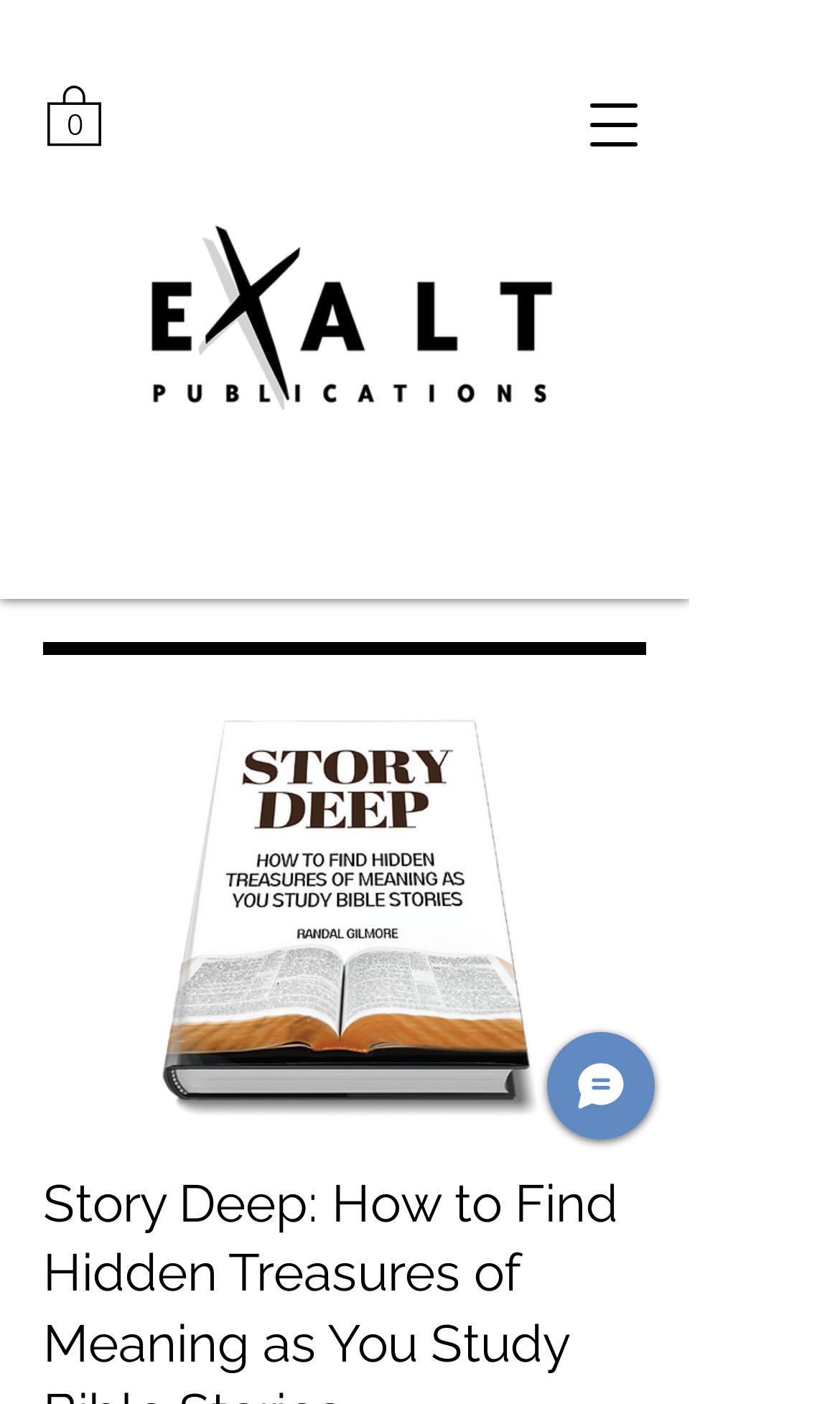Analyze the image and give a detailed response to the question:
Is there a chat feature available?

The presence of a button element with the text 'Chat' and an associated image suggests that a chat feature is available on this webpage.